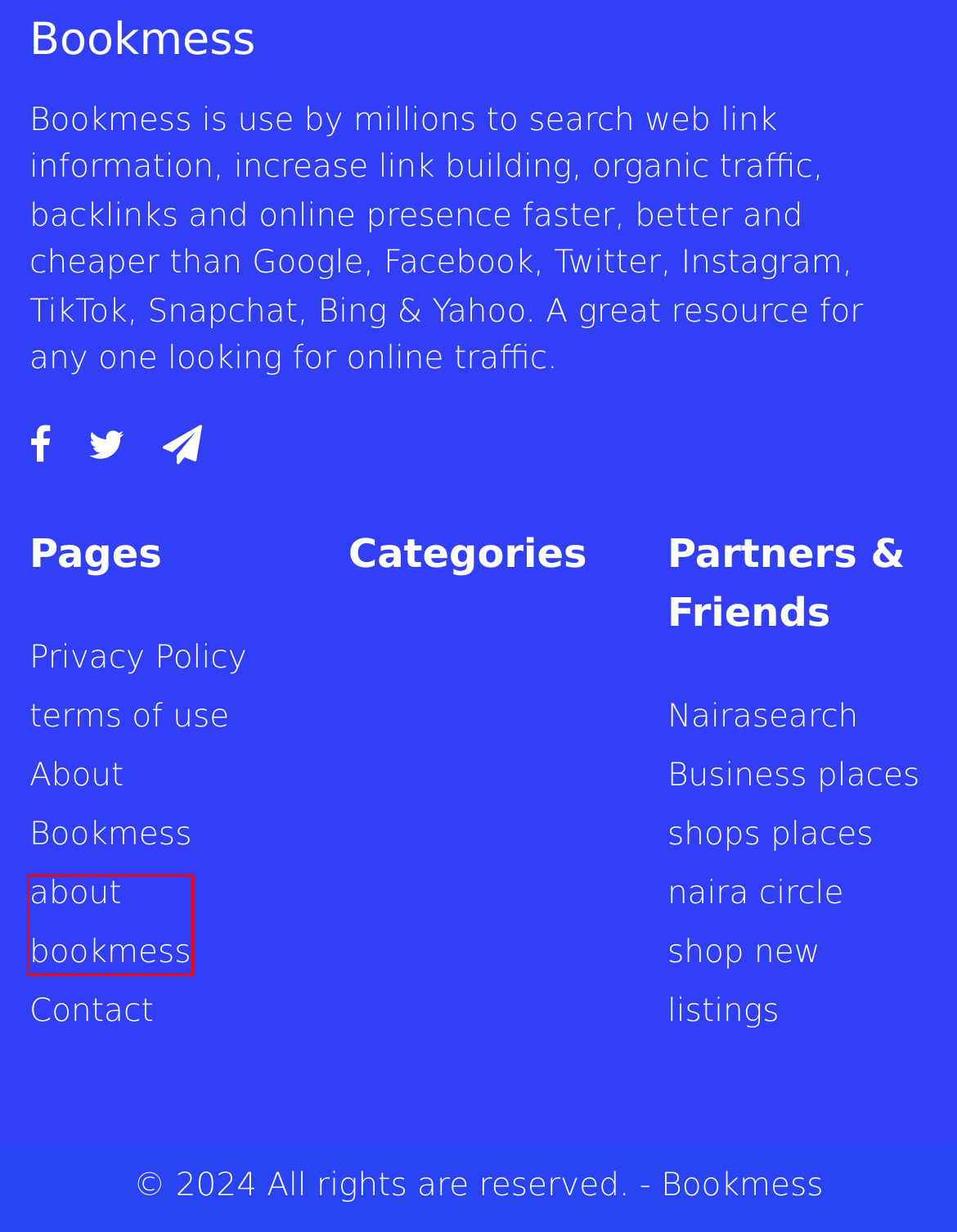You are looking at a screenshot of a webpage with a red bounding box around an element. Determine the best matching webpage description for the new webpage resulting from clicking the element in the red bounding box. Here are the descriptions:
A. health
B. about bookmess
C. search the web link information
D. Popular Links › Bookmess
E. USA
F. Contact › Bookmess
G. Member Login › Bookmess
H. Articles › Bookmess

B